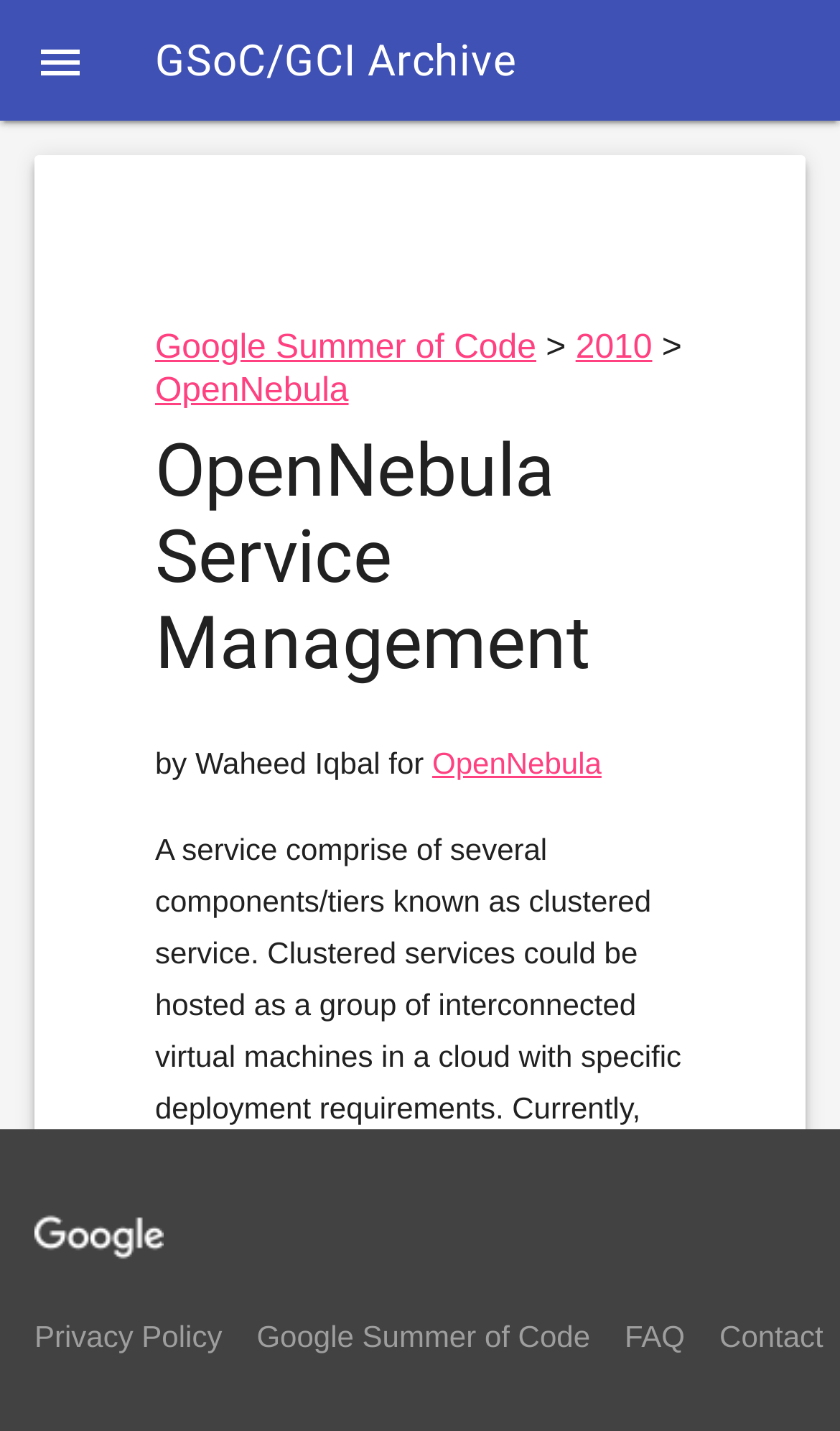Please mark the bounding box coordinates of the area that should be clicked to carry out the instruction: "Click the Google Summer of Code link".

[0.185, 0.23, 0.638, 0.256]